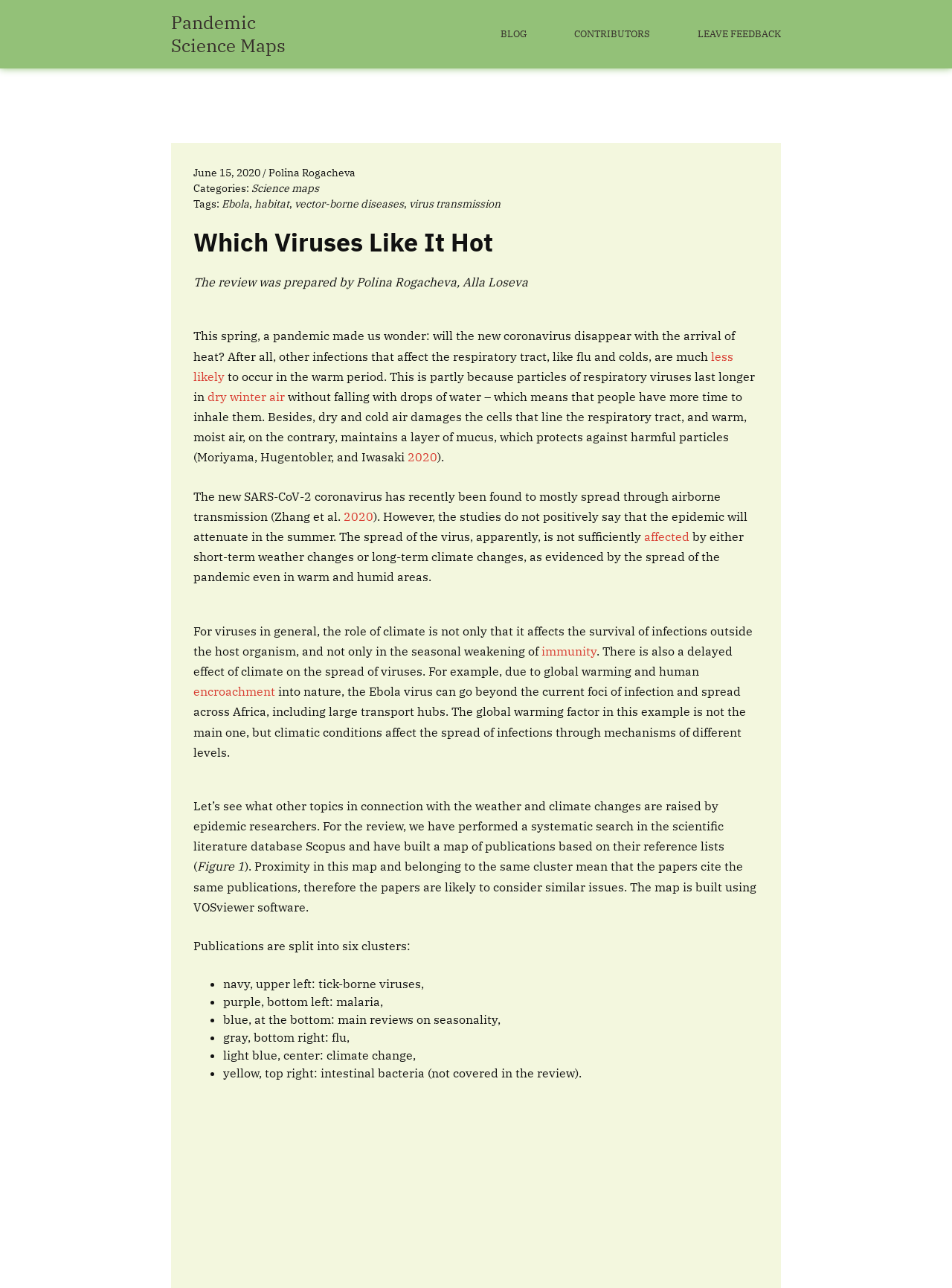Offer a detailed account of what is visible on the webpage.

This webpage is about the relationship between weather, seasonal, and long-term climate change and virus transmission. At the top, there are four links: "Pandemic Science Maps", "BLOG", "CONTRIBUTORS", and "LEAVE FEEDBACK". Below these links, there is a time element displaying the date "June 15, 2020". 

To the right of the date, there is a link to the author "Polina Rogacheva" and a list of categories and tags, including "Science maps", "Ebola", "habitat", "vector-borne diseases", and "virus transmission". 

The main content of the webpage is divided into several sections. The first section has a heading "Which Viruses Like It Hot" and discusses how the new coronavirus may not disappear with the arrival of heat, unlike other respiratory infections. The text explains that particles of respiratory viruses last longer in dry winter air and that dry and cold air damages the cells that line the respiratory tract.

The next section talks about the spread of the SARS-CoV-2 coronavirus and how it is not sufficiently affected by either short-term weather changes or long-term climate changes. The text also mentions that climate change can affect the spread of viruses through mechanisms of different levels, such as global warming and human encroachment into nature.

The webpage then presents a review of scientific literature on the topic, including a map of publications based on their reference lists. The map is divided into six clusters, each representing a different topic, including tick-borne viruses, malaria, main reviews on seasonality, flu, climate change, and intestinal bacteria.

Throughout the webpage, there are several links to external sources, including research papers and articles. The text is written in a formal and academic tone, suggesting that the webpage is intended for an audience with a background in science or medicine.